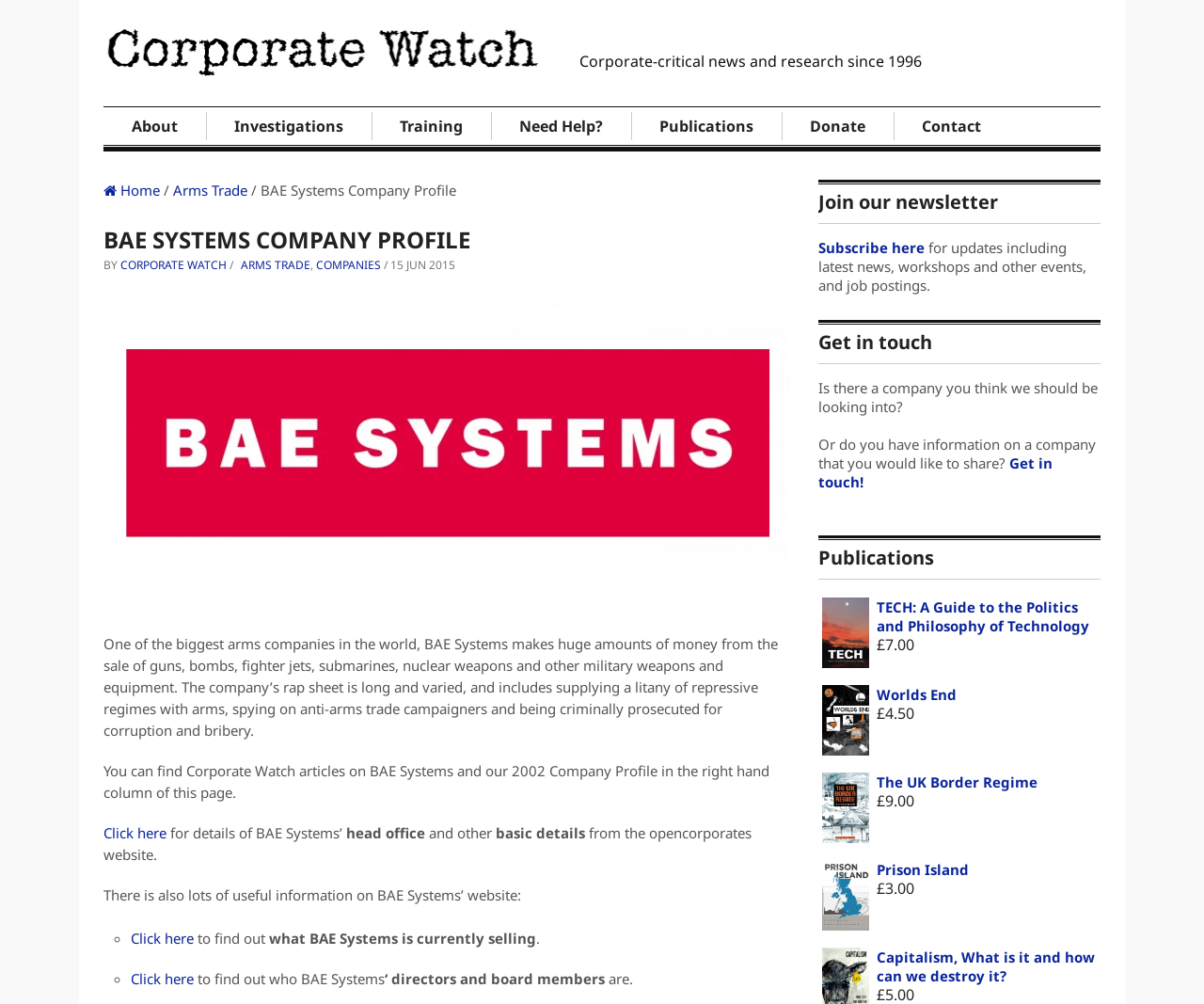Answer the following in one word or a short phrase: 
What is the name of the company being profiled?

BAE Systems